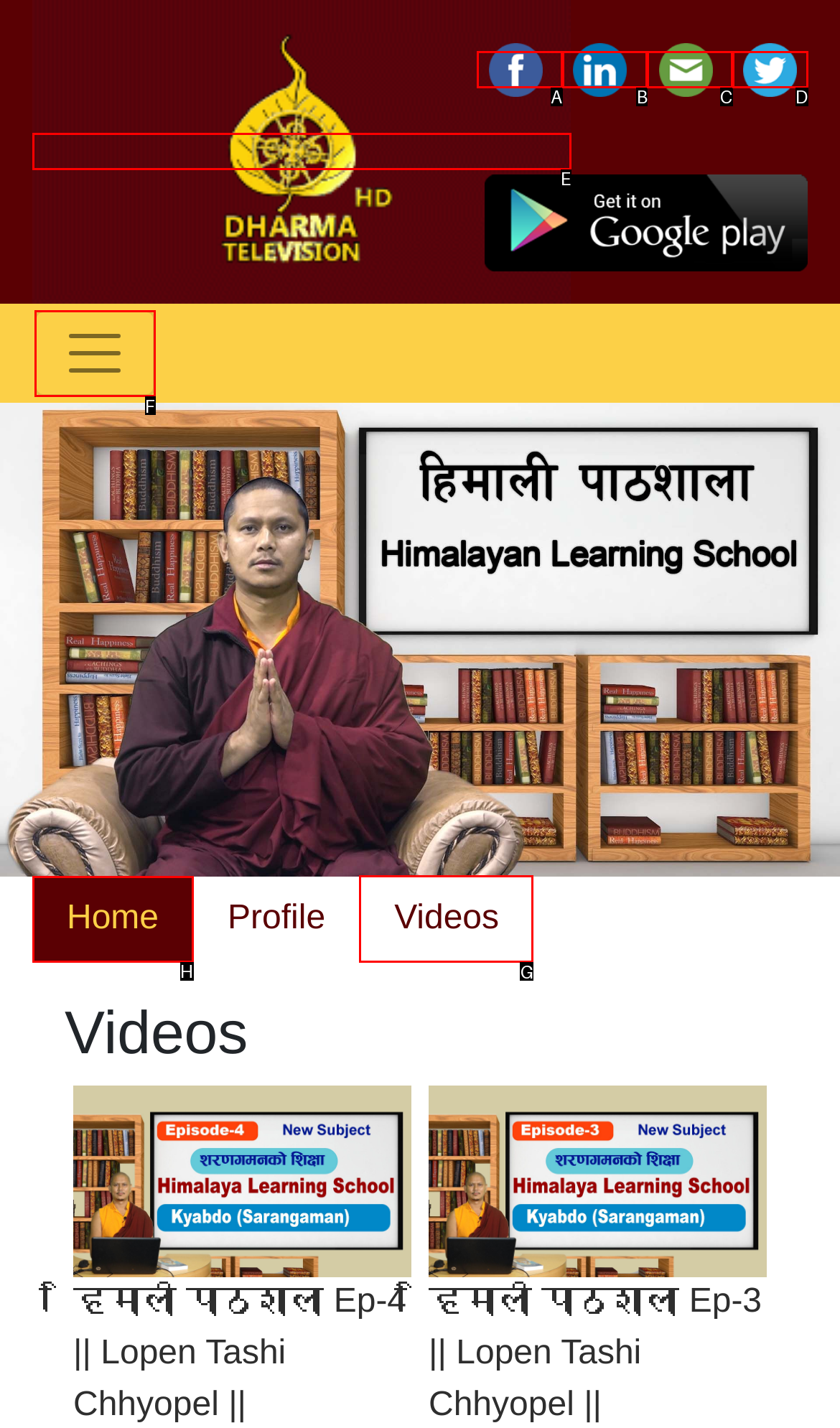Select the correct HTML element to complete the following task: Go to the Videos tab
Provide the letter of the choice directly from the given options.

G